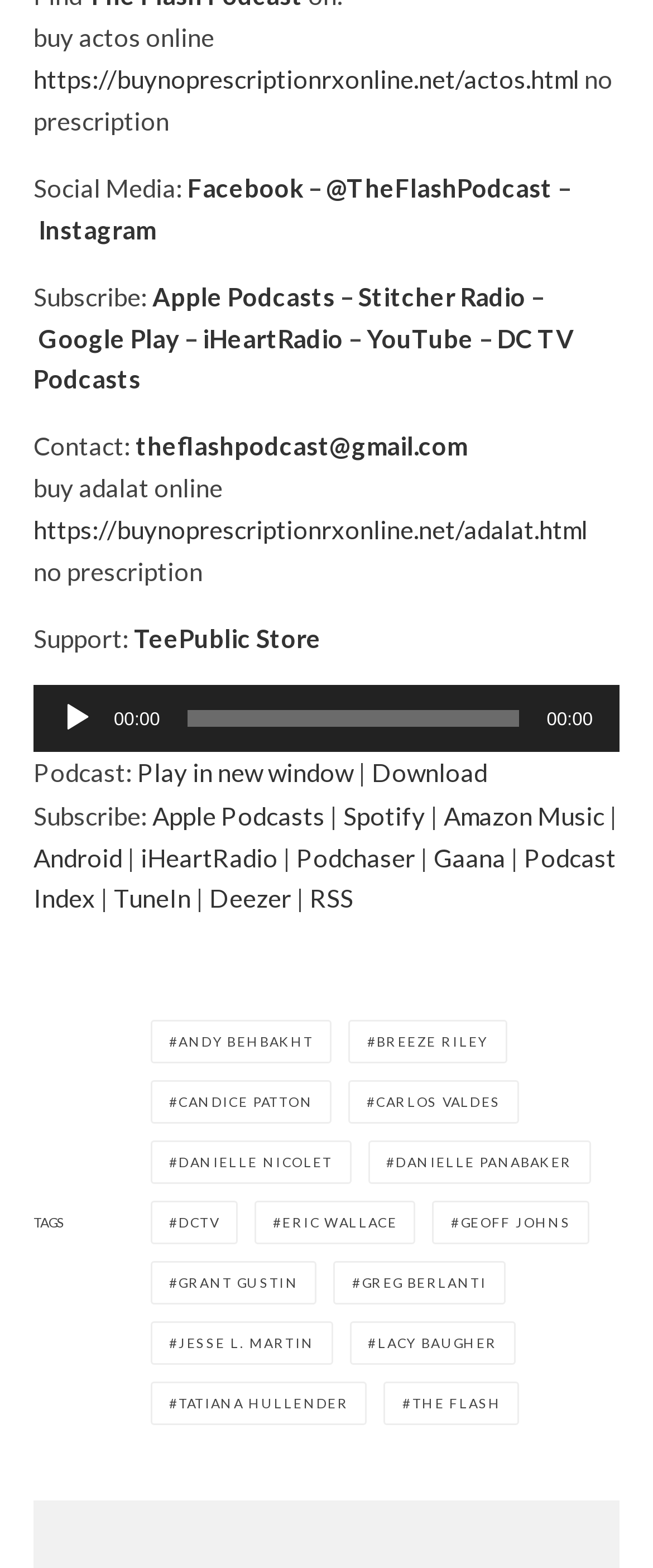Respond concisely with one word or phrase to the following query:
How many social media links are there on the webpage?

5